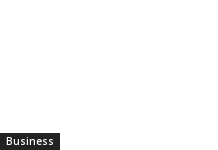Offer an in-depth caption for the image.

The image is titled "Laser Lipo Mastery: Sculpting Confidence with Advanced Technology," which is a link to a detailed article about innovative techniques in laser liposuction. This resource likely explores how laser technology enhances body sculpting and boosts individual confidence through improved aesthetic outcomes. Above this link, there’s a section emphasizing "Business," indicating the article's context within business-related topics, possibly highlighting the entrepreneurial aspects of aesthetic services and trends in the beauty industry. The date associated with this content is April 20, 2024.